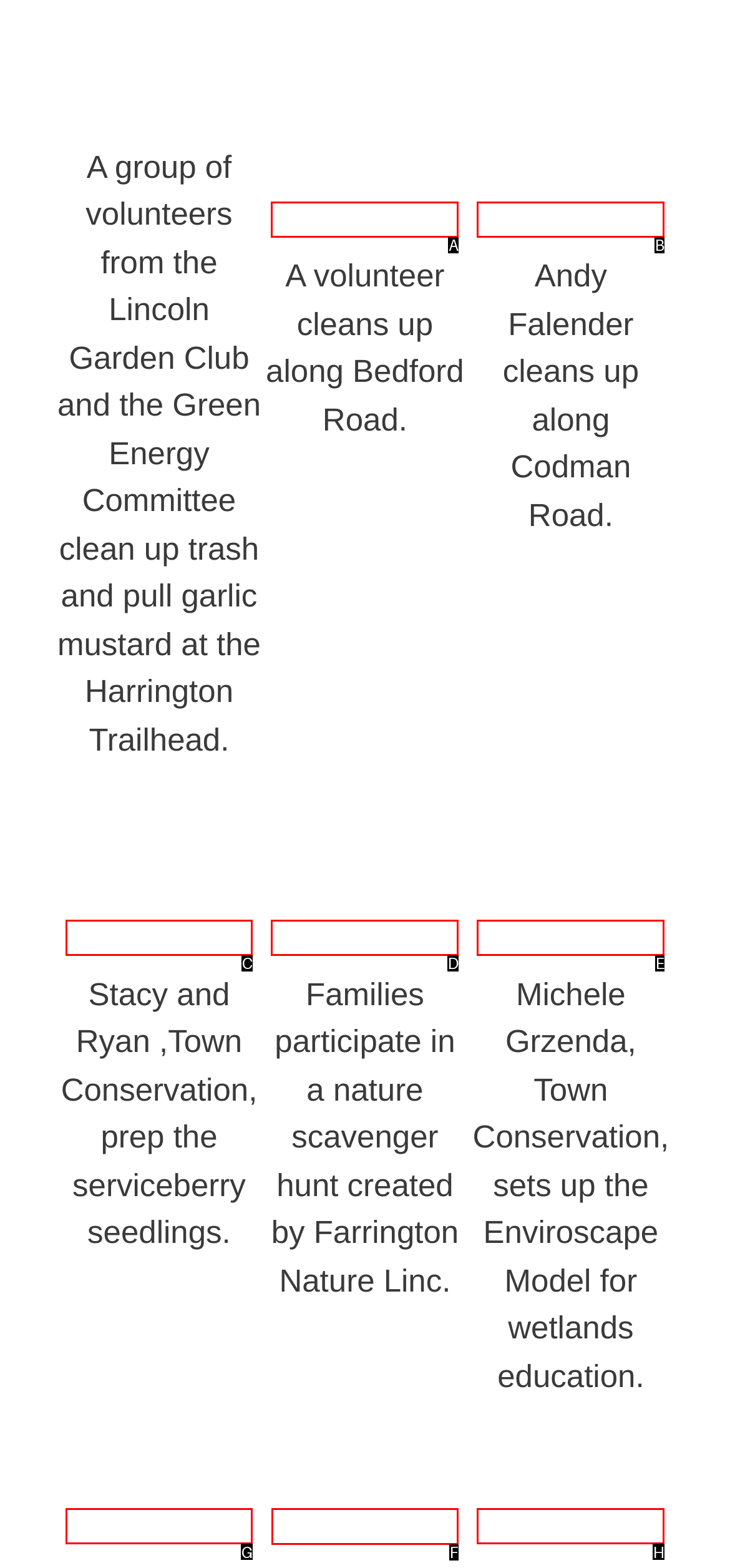Identify the HTML element you need to click to achieve the task: Read the description of the event where Town Representatives take brainstorming ideas for Lincoln's Climate Action Plan. Respond with the corresponding letter of the option.

F